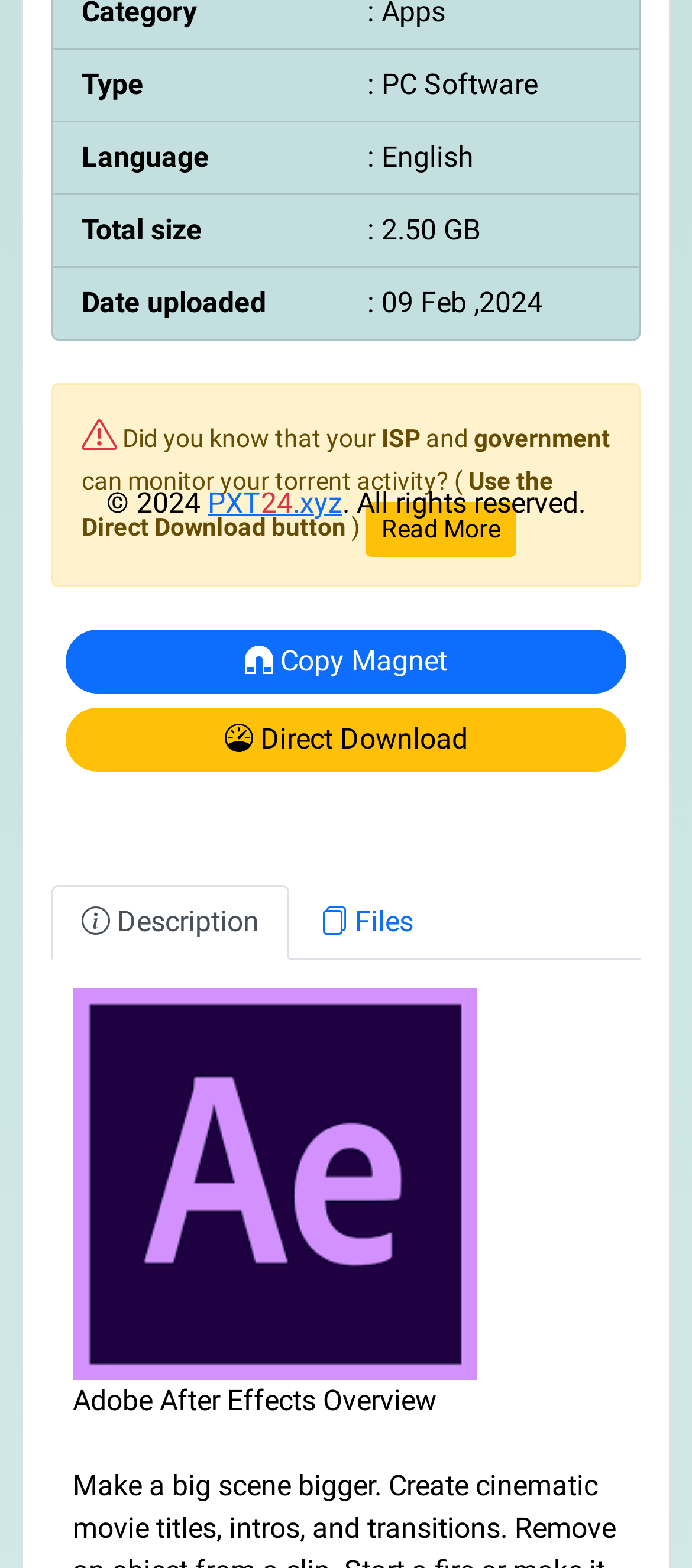Using the format (top-left x, top-left y, bottom-right x, bottom-right y), and given the element description, identify the bounding box coordinates within the screenshot: Description

[0.074, 0.564, 0.418, 0.612]